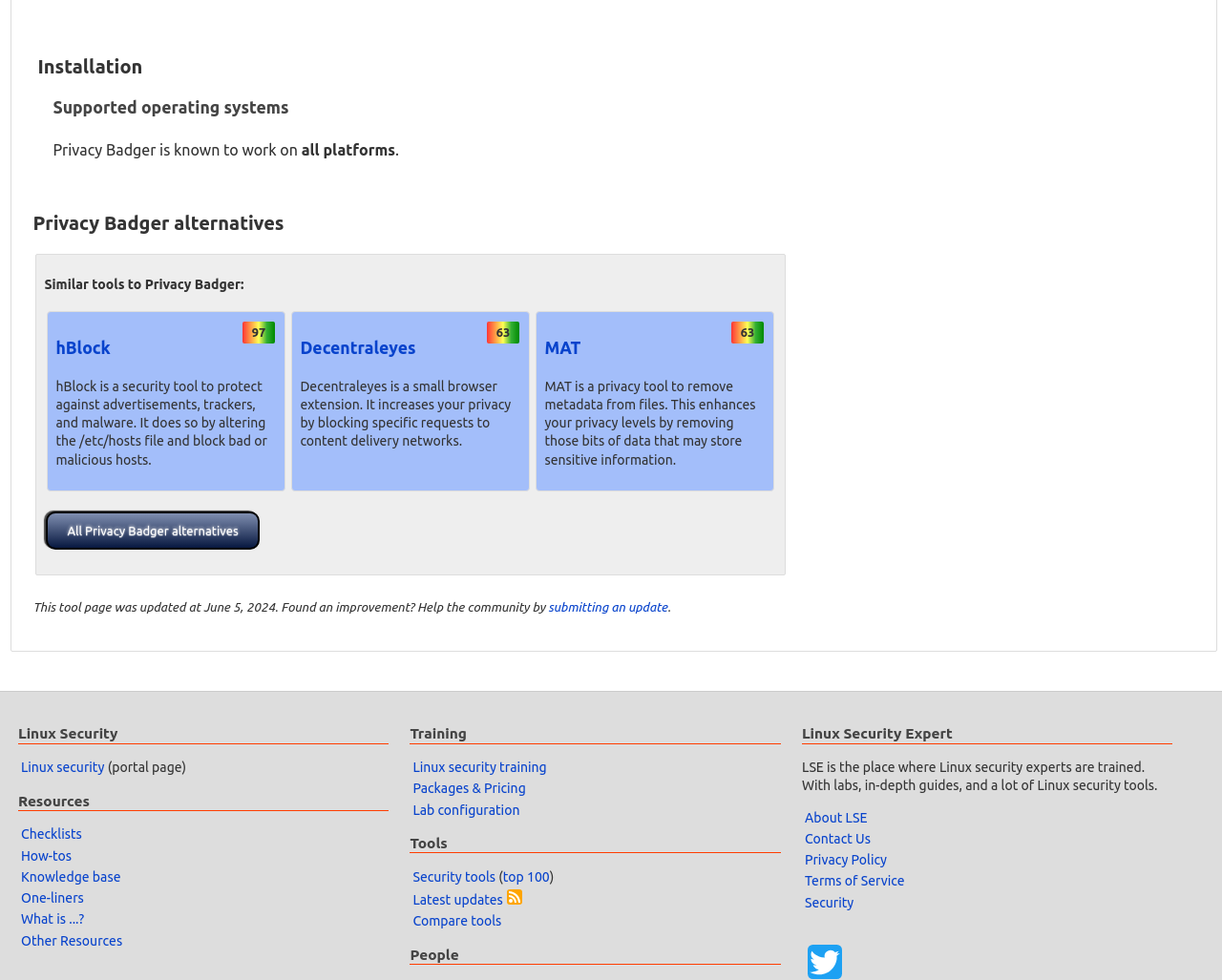Identify the bounding box coordinates of the element to click to follow this instruction: 'View 'Linux security training''. Ensure the coordinates are four float values between 0 and 1, provided as [left, top, right, bottom].

[0.338, 0.775, 0.447, 0.791]